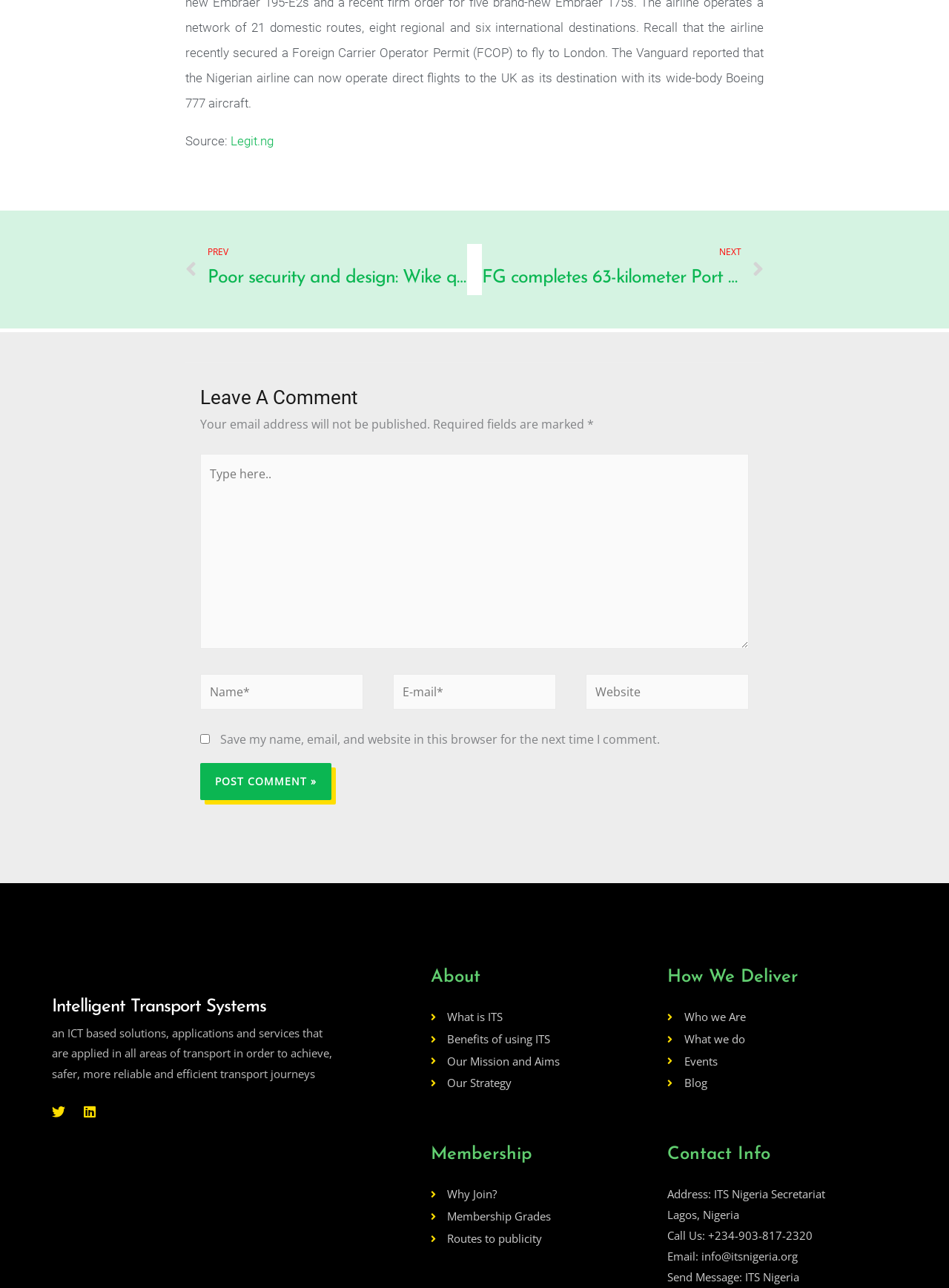What is the organization's mission and aims? 
Provide an in-depth and detailed explanation in response to the question.

The webpage provides a link to 'Our Mission and Aims' under the 'About' section, but it does not explicitly state the organization's mission and aims. To find out more, one would need to click on the link and access the corresponding webpage.